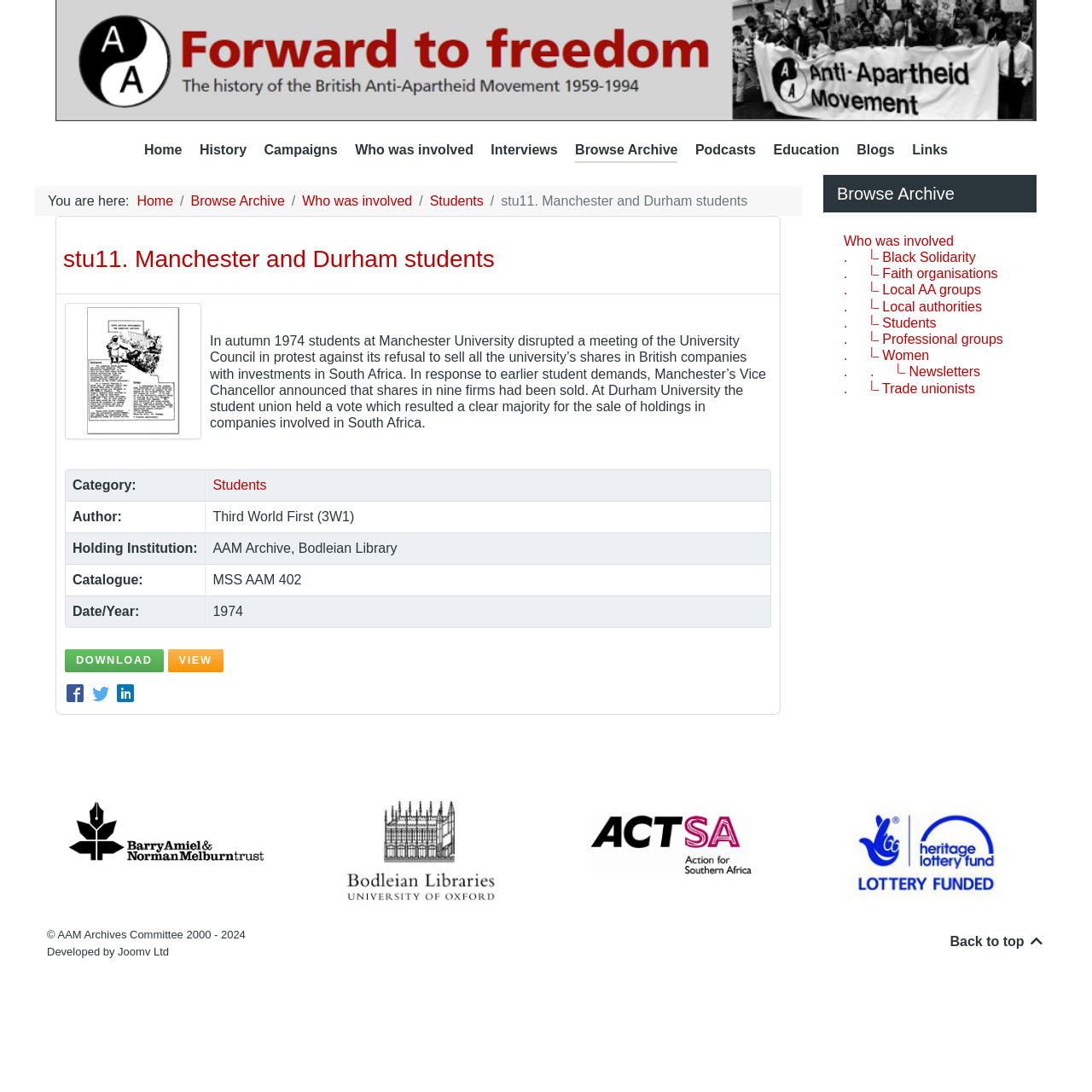Please identify the bounding box coordinates of the area that needs to be clicked to follow this instruction: "Browse 'Campaigns'".

[0.242, 0.127, 0.309, 0.15]